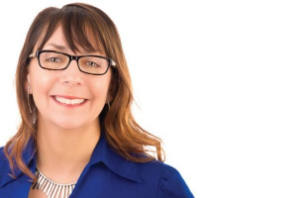What is the color of the background?
From the image, respond using a single word or phrase.

White